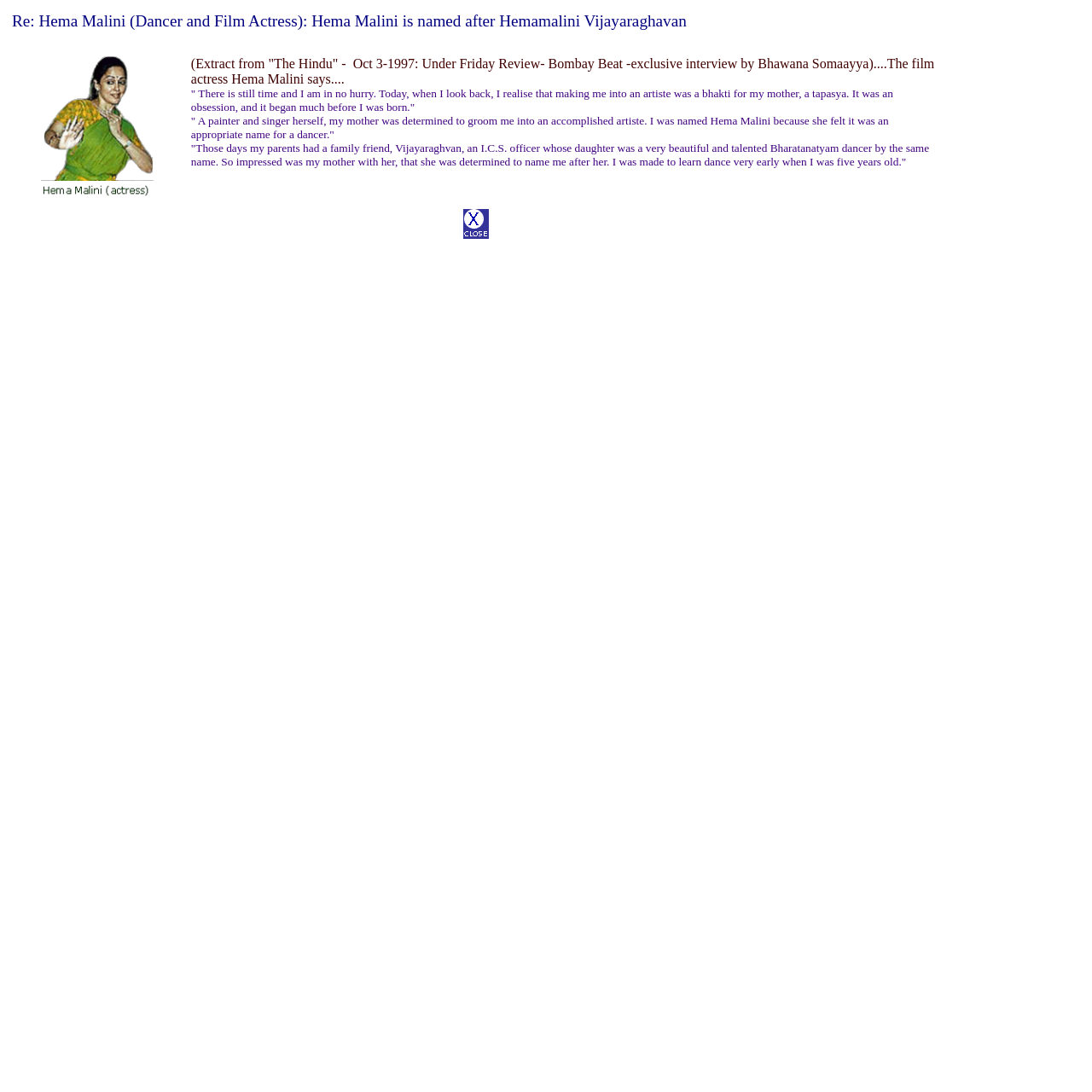Provide a short answer to the following question with just one word or phrase: What is the name of Hema Malini's mother's friend's daughter?

Hemamalini Vijayaraghavan